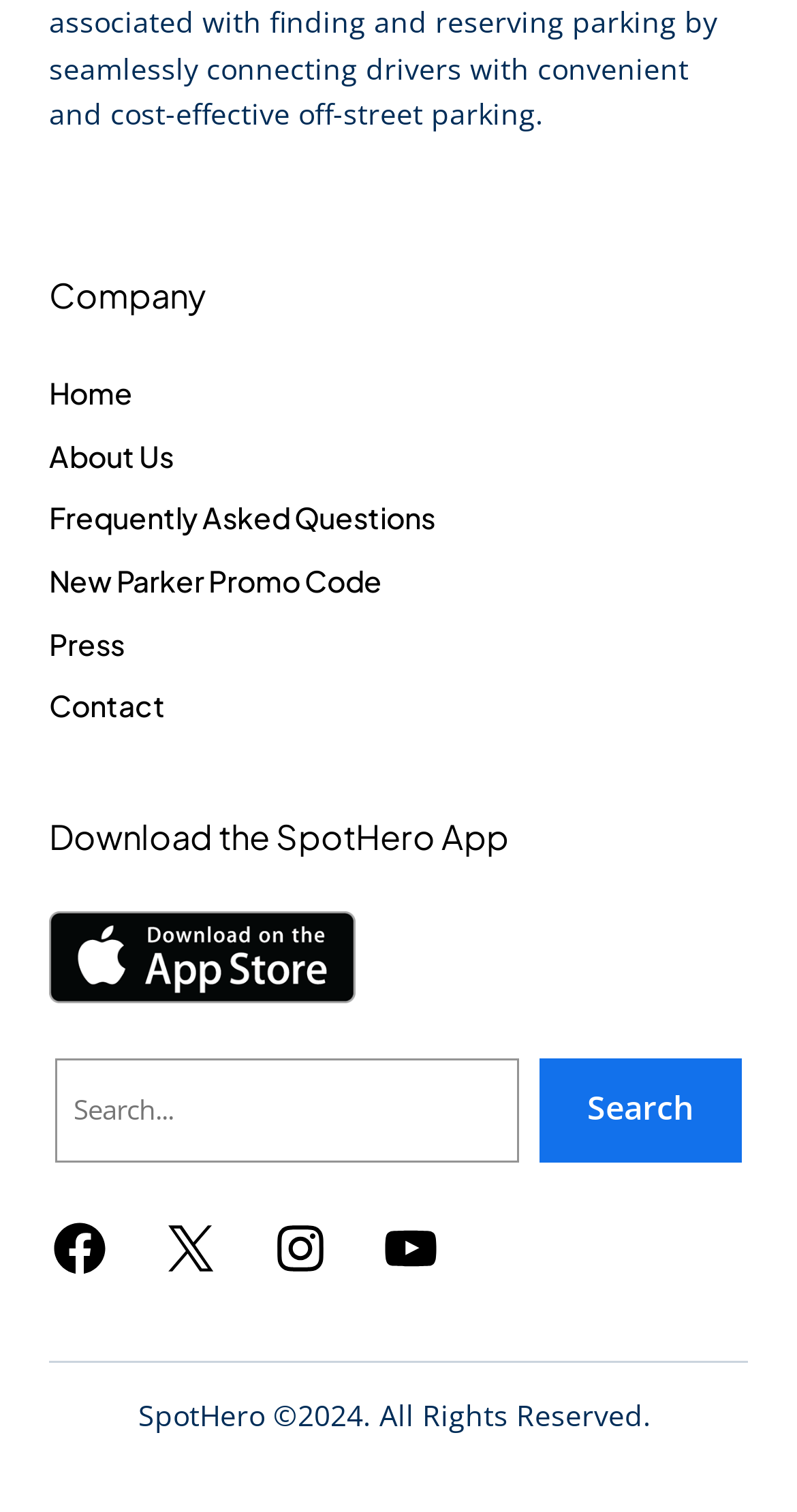Find the bounding box coordinates of the element to click in order to complete this instruction: "Reply to a topic". The bounding box coordinates must be four float numbers between 0 and 1, denoted as [left, top, right, bottom].

None